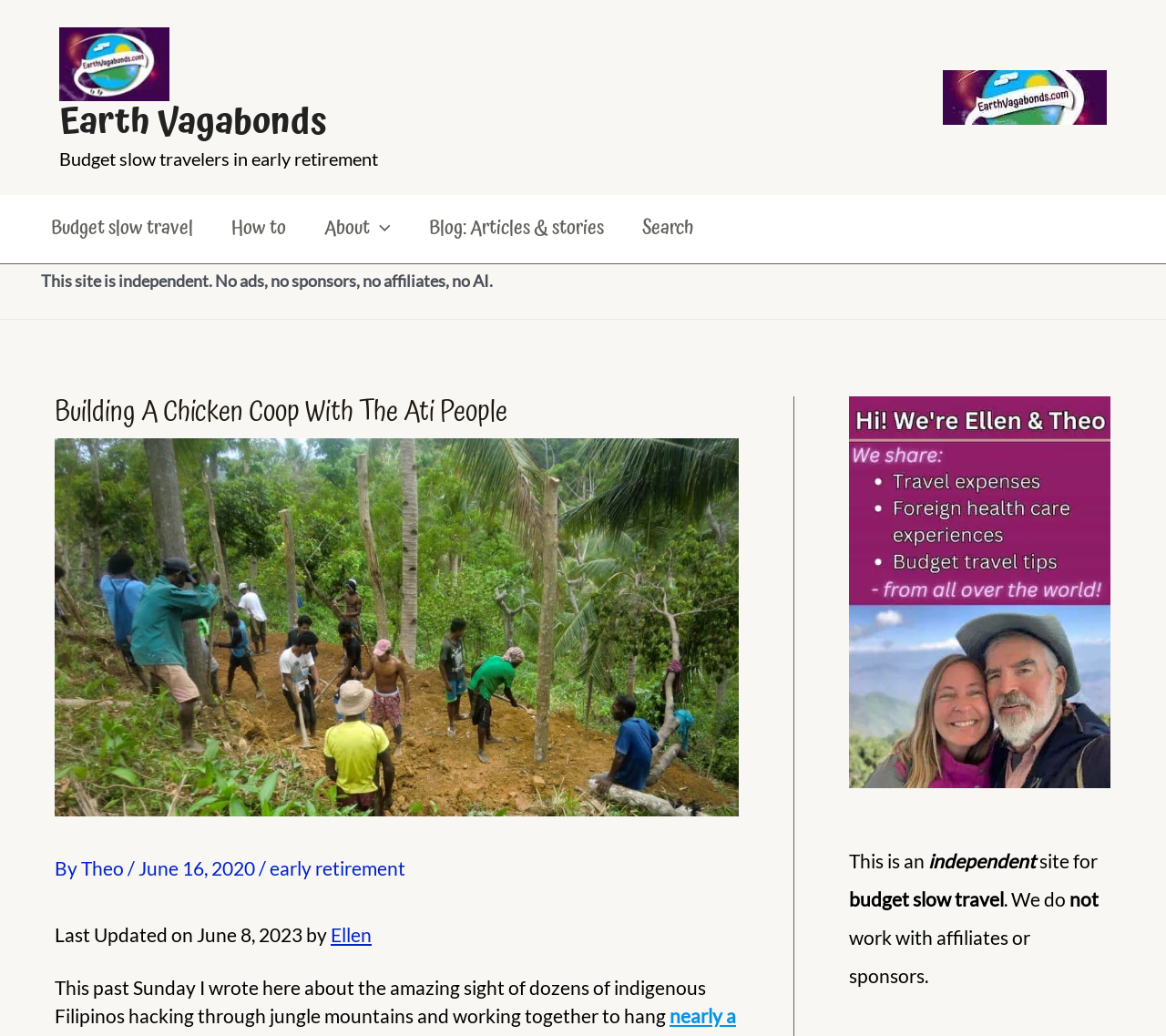Please find and give the text of the main heading on the webpage.

Building A Chicken Coop With The Ati People